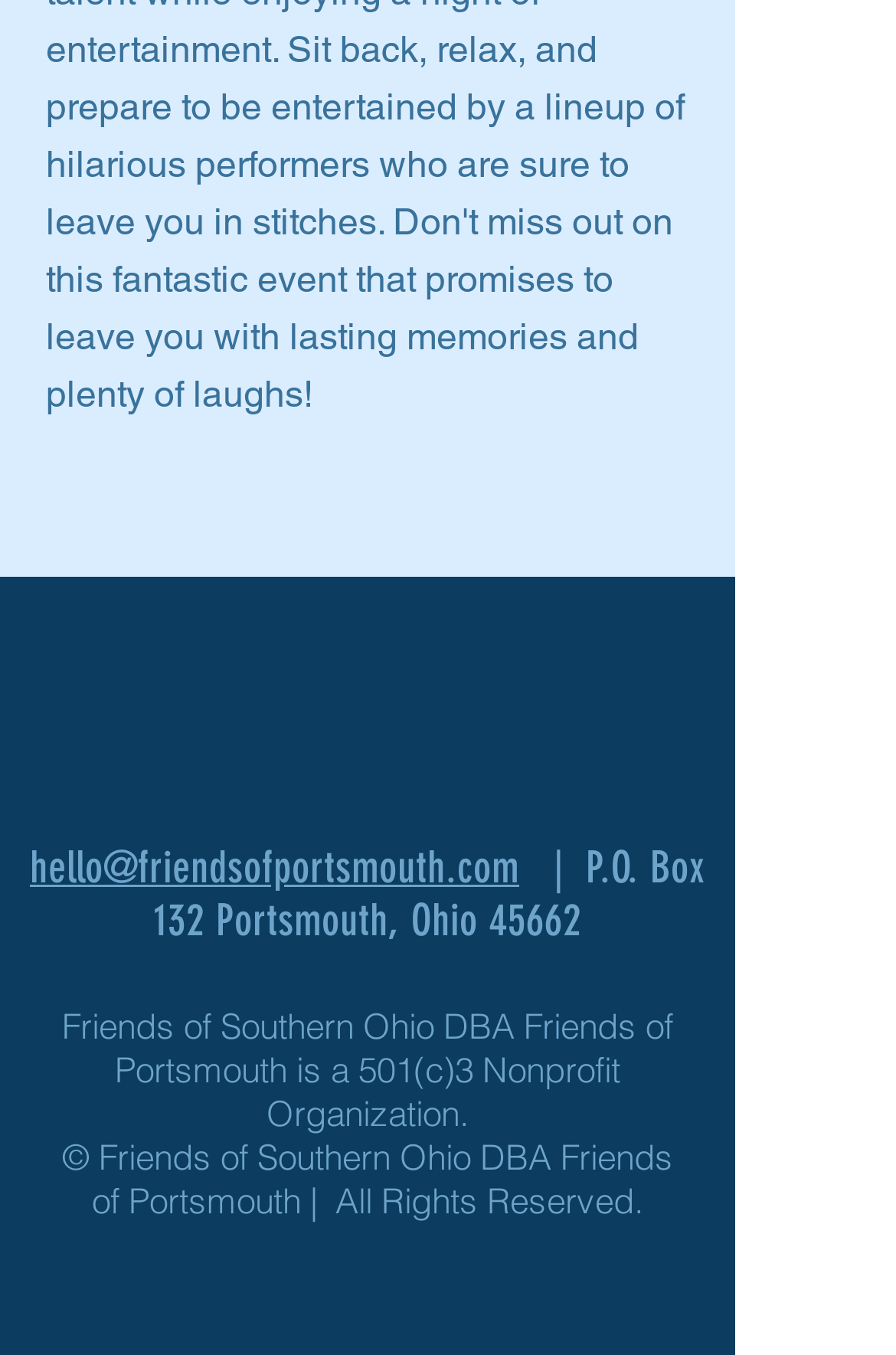Determine the bounding box for the UI element as described: "aria-label="White Instagram Icon"". The coordinates should be represented as four float numbers between 0 and 1, formatted as [left, top, right, bottom].

[0.354, 0.492, 0.467, 0.566]